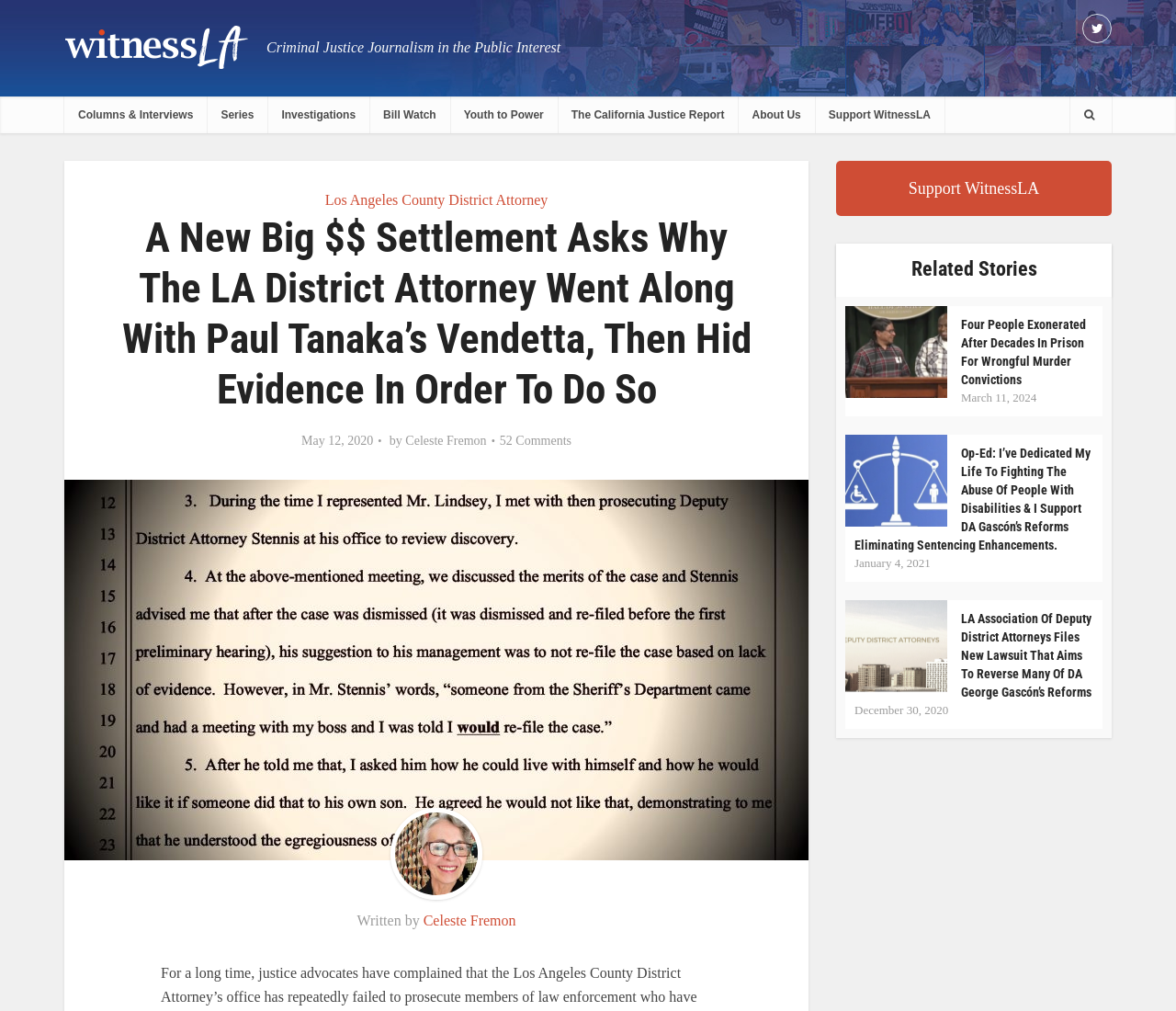Provide the bounding box for the UI element matching this description: "Los Angeles County District Attorney".

[0.055, 0.186, 0.688, 0.21]